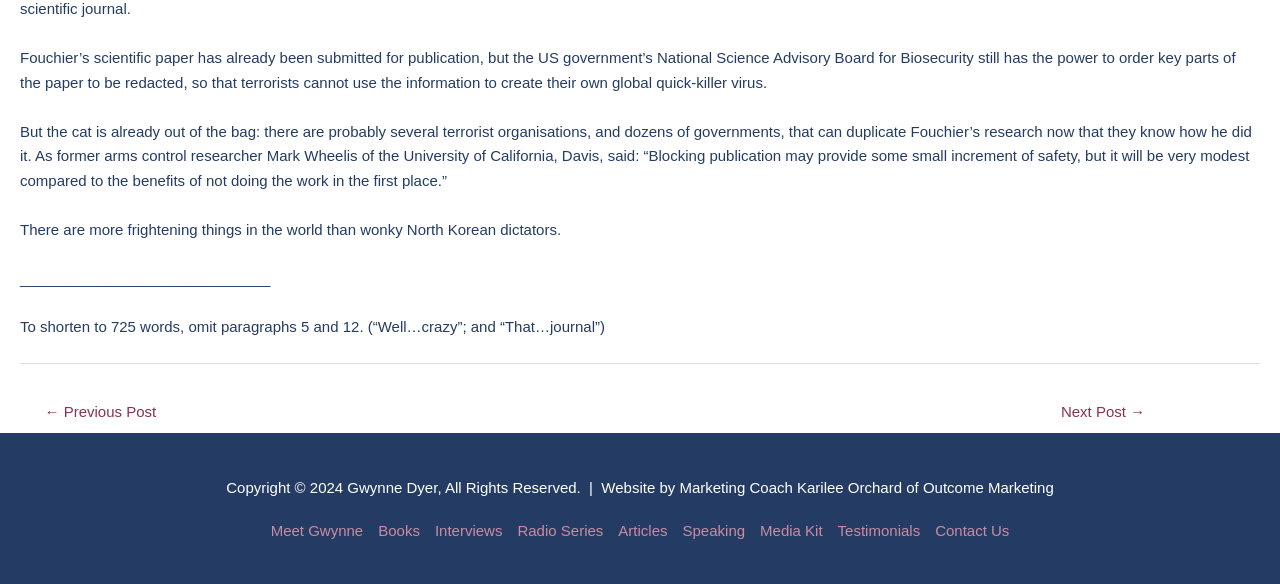How many links are there in the navigation section?
Please provide an in-depth and detailed response to the question.

The navigation section is labeled as 'Post navigation' and contains two links, '← Previous Post' and 'Next Post →', which can be used to navigate to previous and next posts respectively.